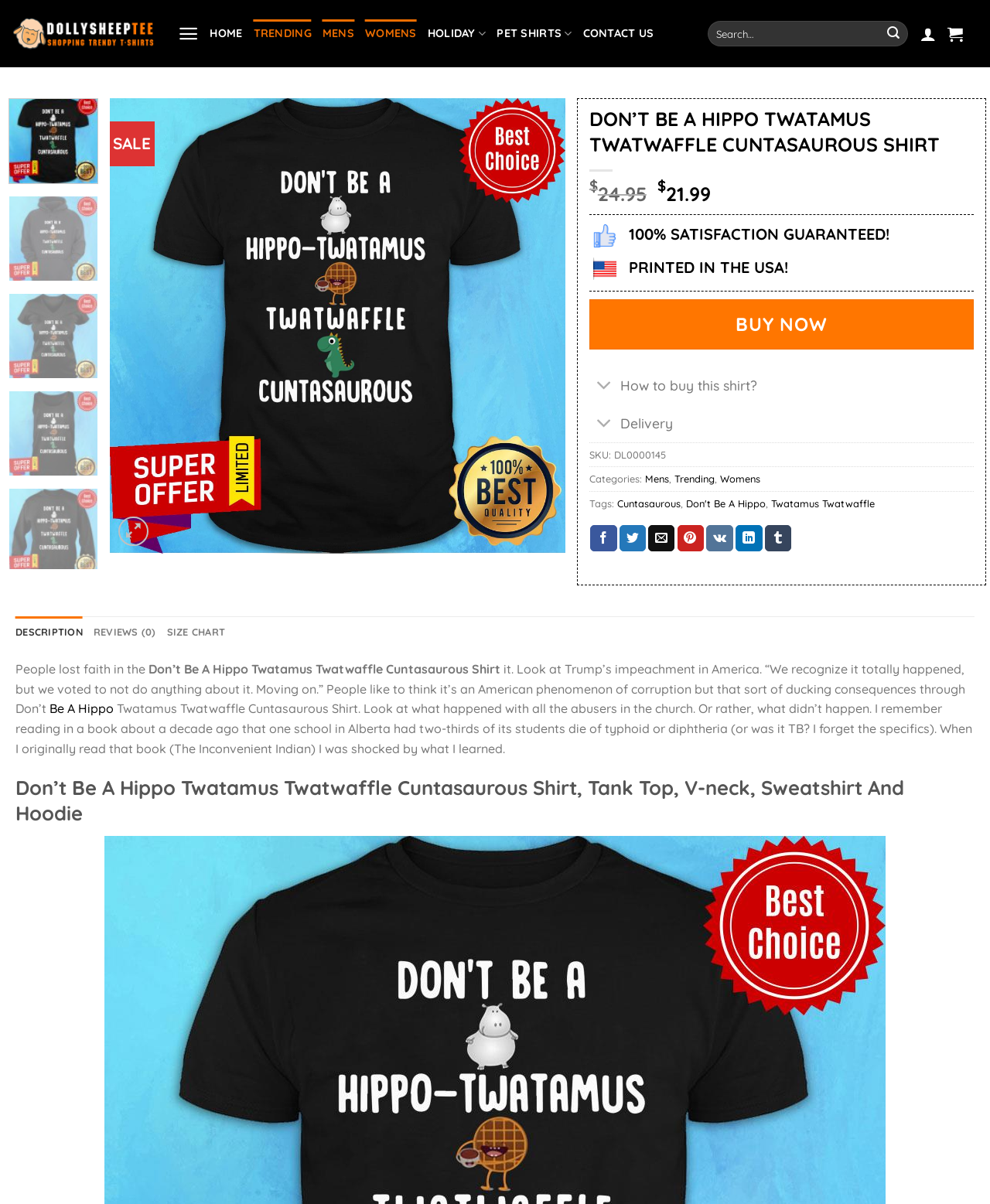Highlight the bounding box coordinates of the element that should be clicked to carry out the following instruction: "Go to top of the page". The coordinates must be given as four float numbers ranging from 0 to 1, i.e., [left, top, right, bottom].

[0.953, 0.792, 0.983, 0.817]